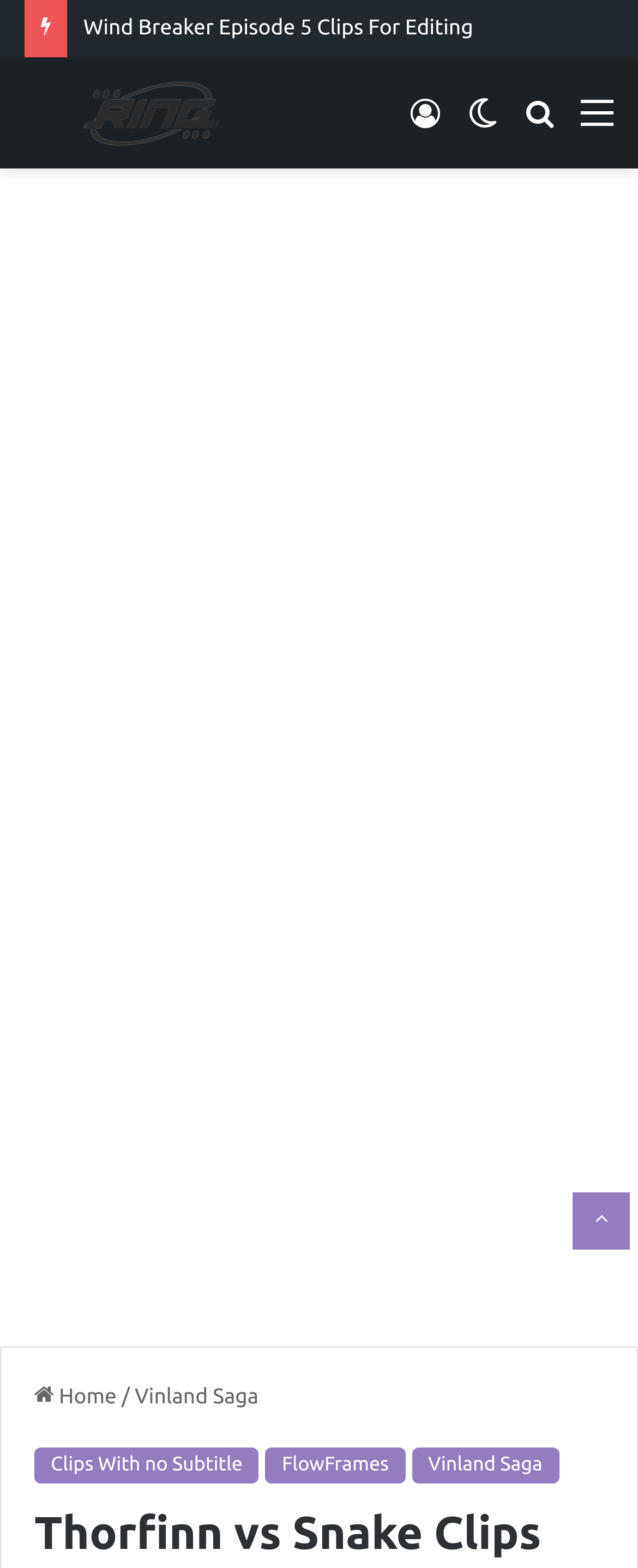Please answer the following question as detailed as possible based on the image: 
What is the category of the 'Vinland Saga' link?

I analyzed the links in the iframe and found that the 'Vinland Saga' link is located near the 'Clips With no Subtitle' link, suggesting that it belongs to the same category.